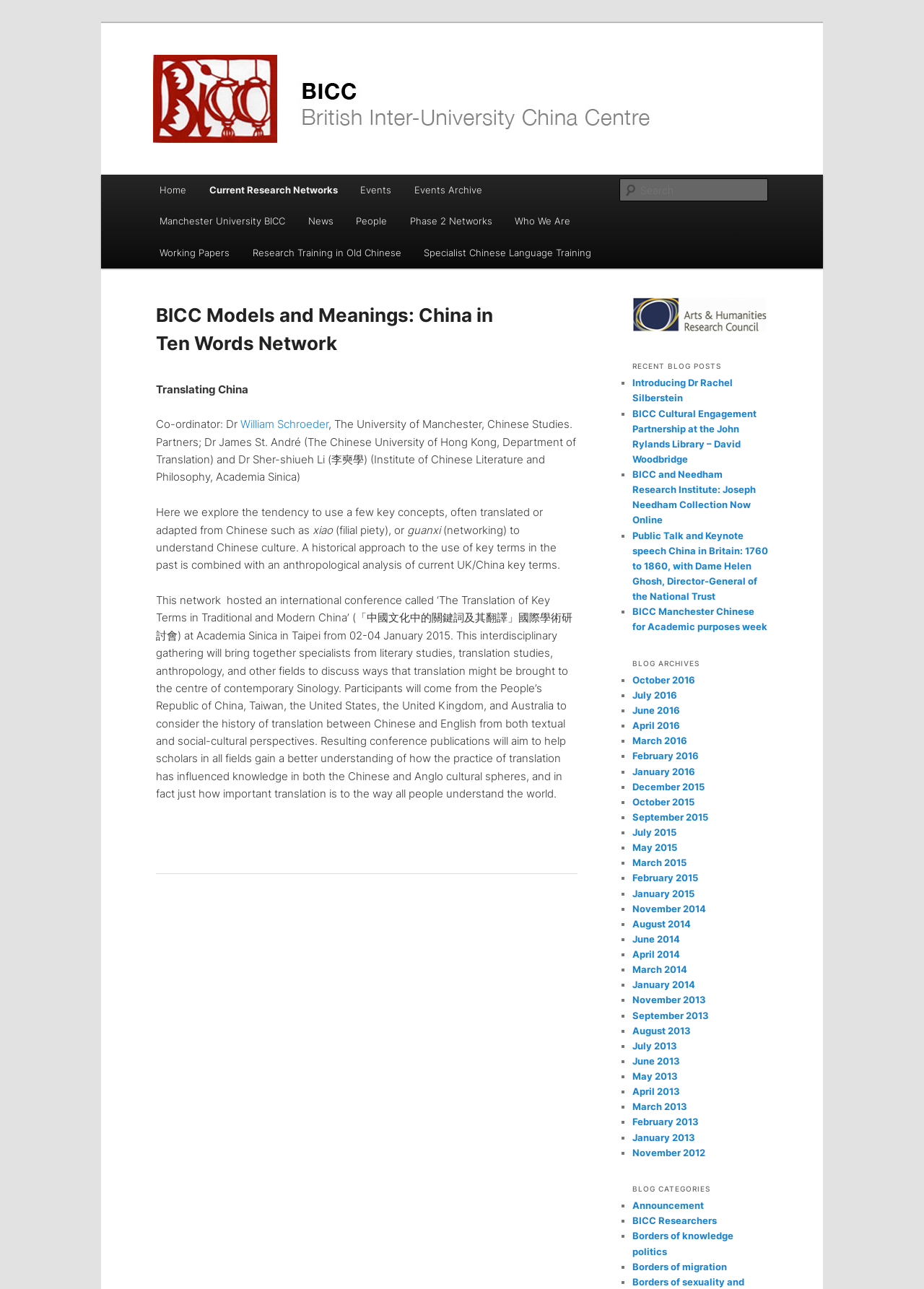Locate the bounding box of the UI element with the following description: "Introducing Dr Rachel Silberstein".

[0.684, 0.292, 0.793, 0.313]